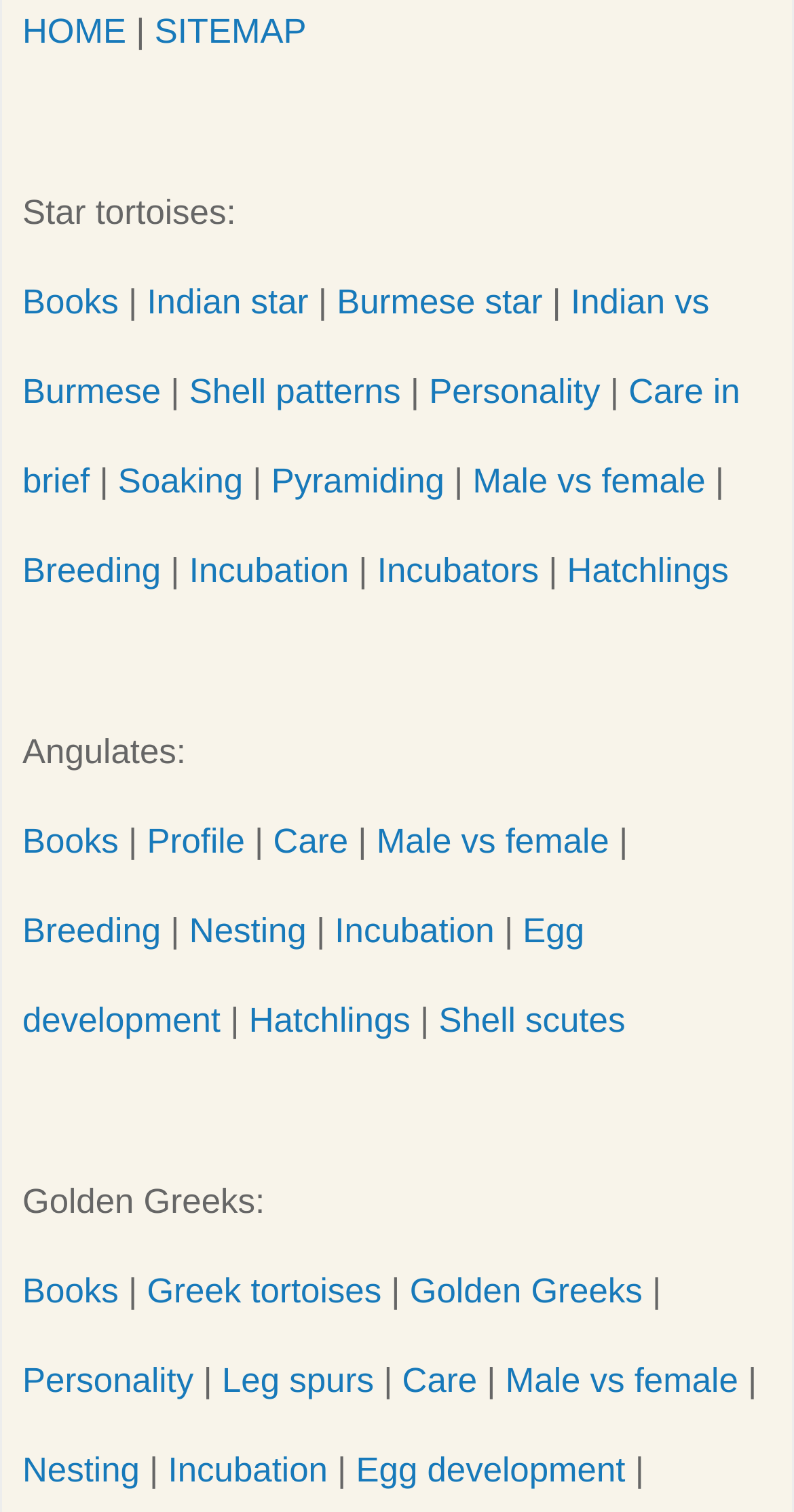Determine the bounding box coordinates of the clickable area required to perform the following instruction: "Explore Golden Greeks". The coordinates should be represented as four float numbers between 0 and 1: [left, top, right, bottom].

[0.028, 0.782, 0.333, 0.807]